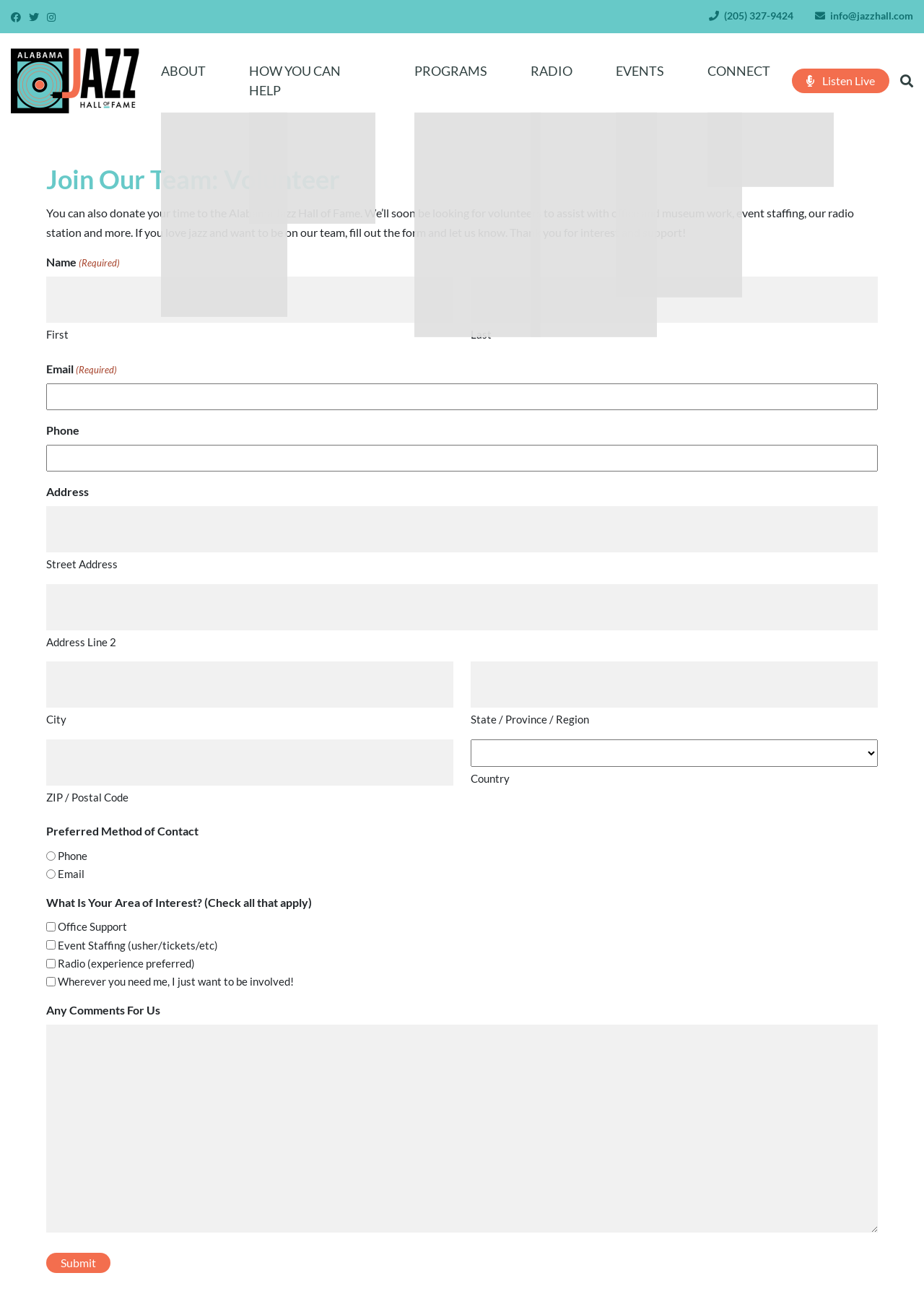Answer the question below with a single word or a brief phrase: 
What are the areas of interest for volunteering?

Office Support, Event Staffing, Radio, etc.